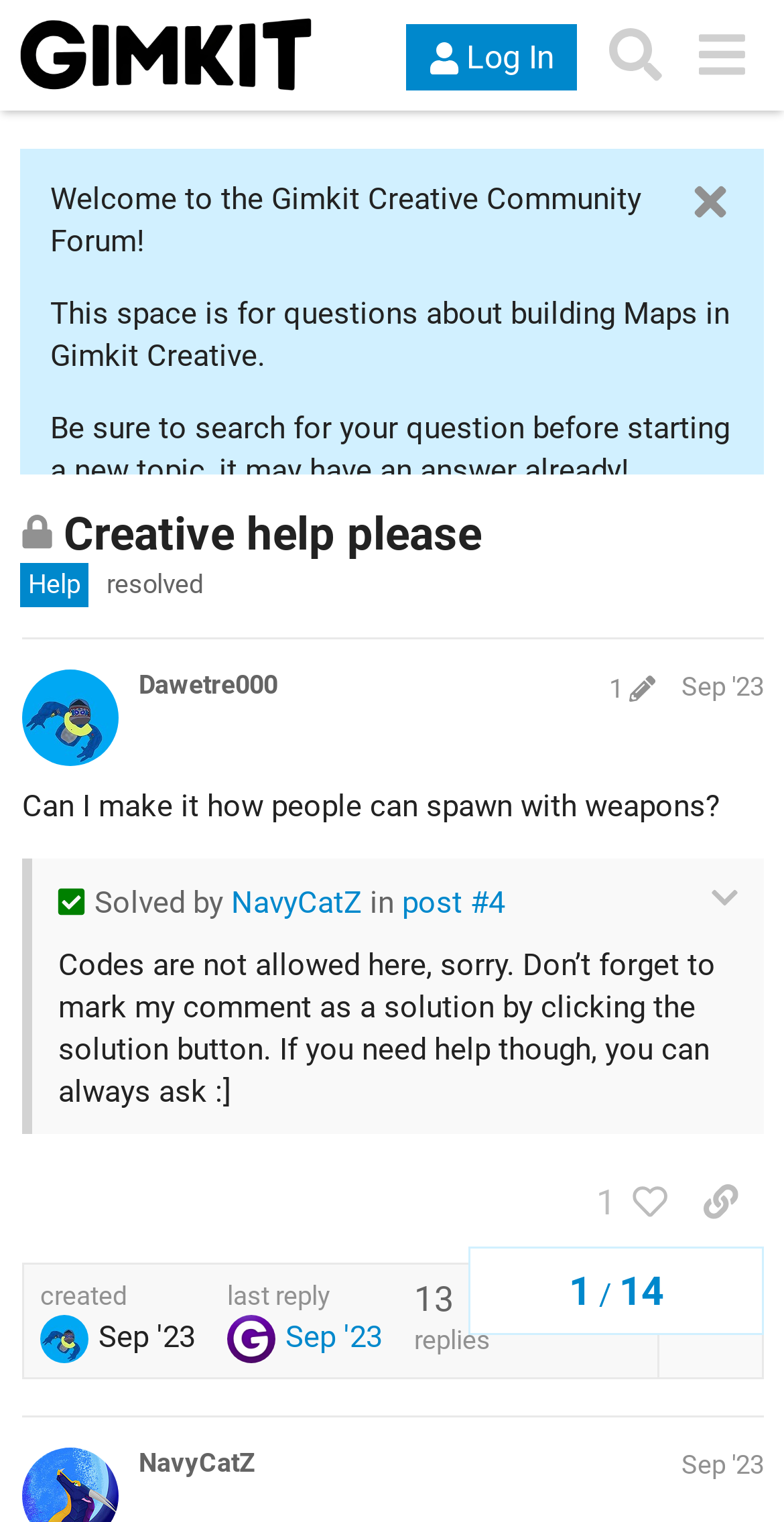Review the image closely and give a comprehensive answer to the question: How many replies are there in this topic?

The number of replies can be found in the navigation 'topic progress' section at the bottom of the webpage, which shows '1/14'.